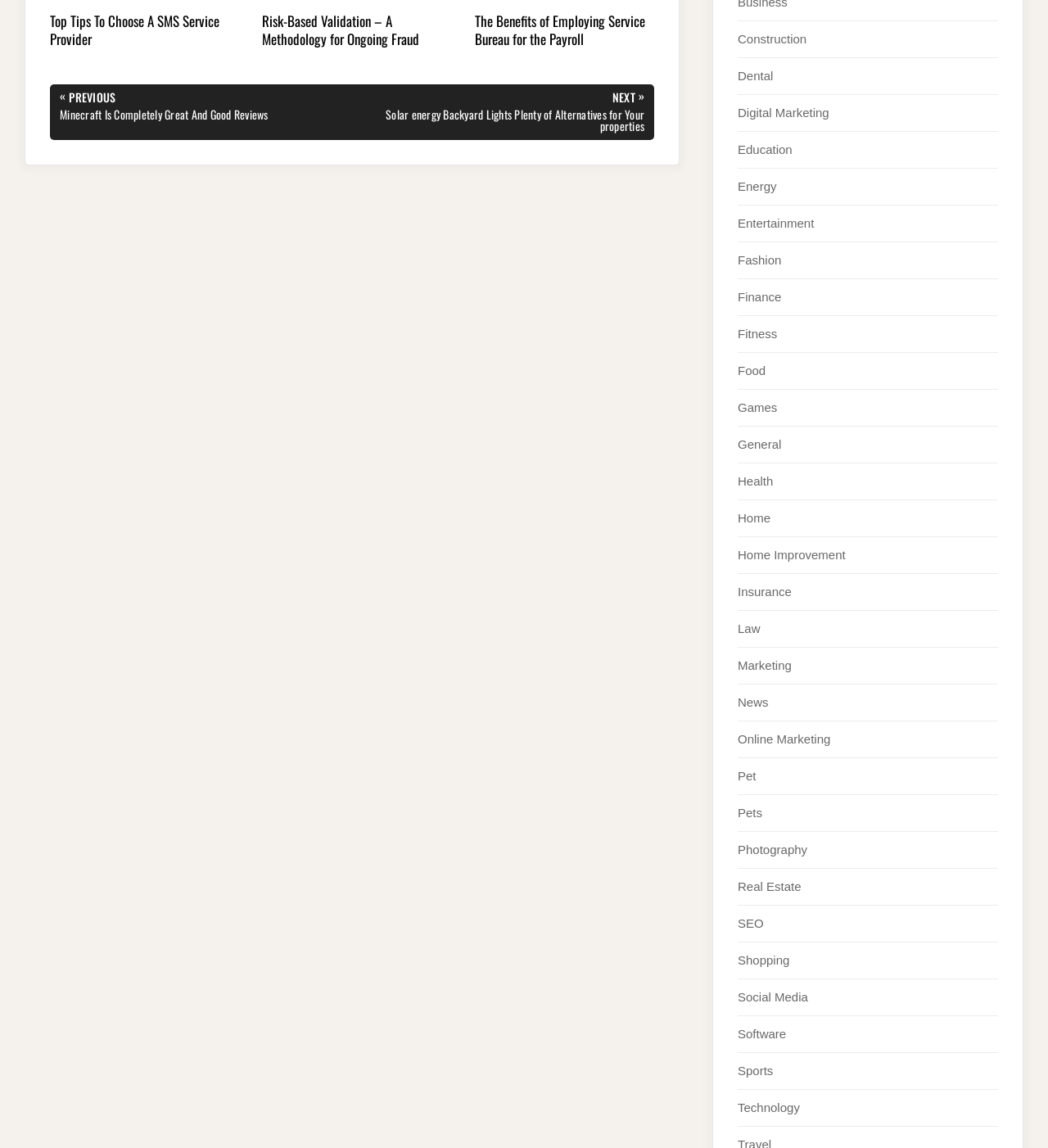What is the range of topics covered by the links on the right side of the webpage?
Look at the image and answer with only one word or phrase.

Various industries